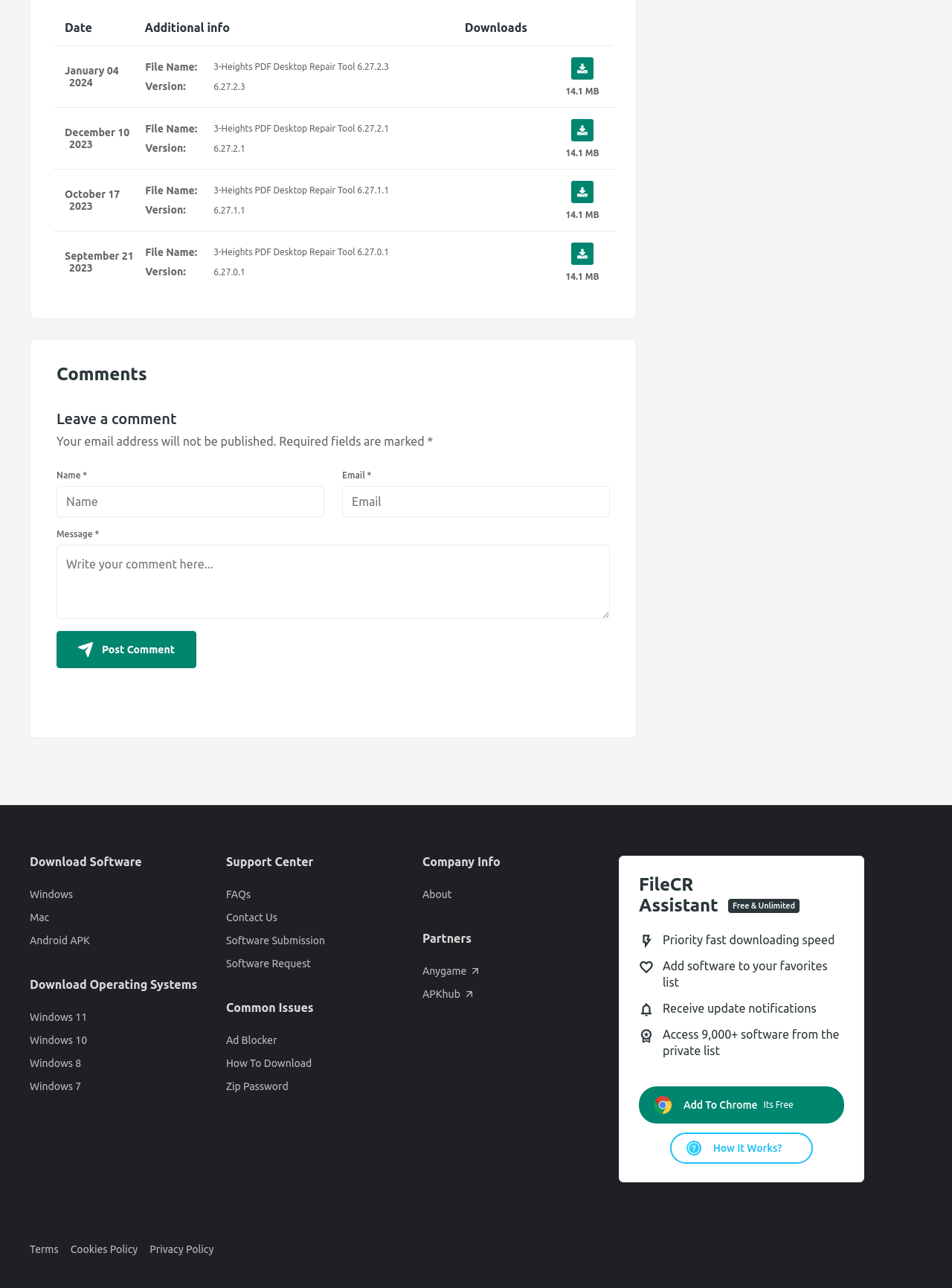Locate the bounding box coordinates of the element to click to perform the following action: 'Download 3-Heights PDF Desktop Repair Tool 6.27.2.3'. The coordinates should be given as four float values between 0 and 1, in the form of [left, top, right, bottom].

[0.592, 0.045, 0.631, 0.075]